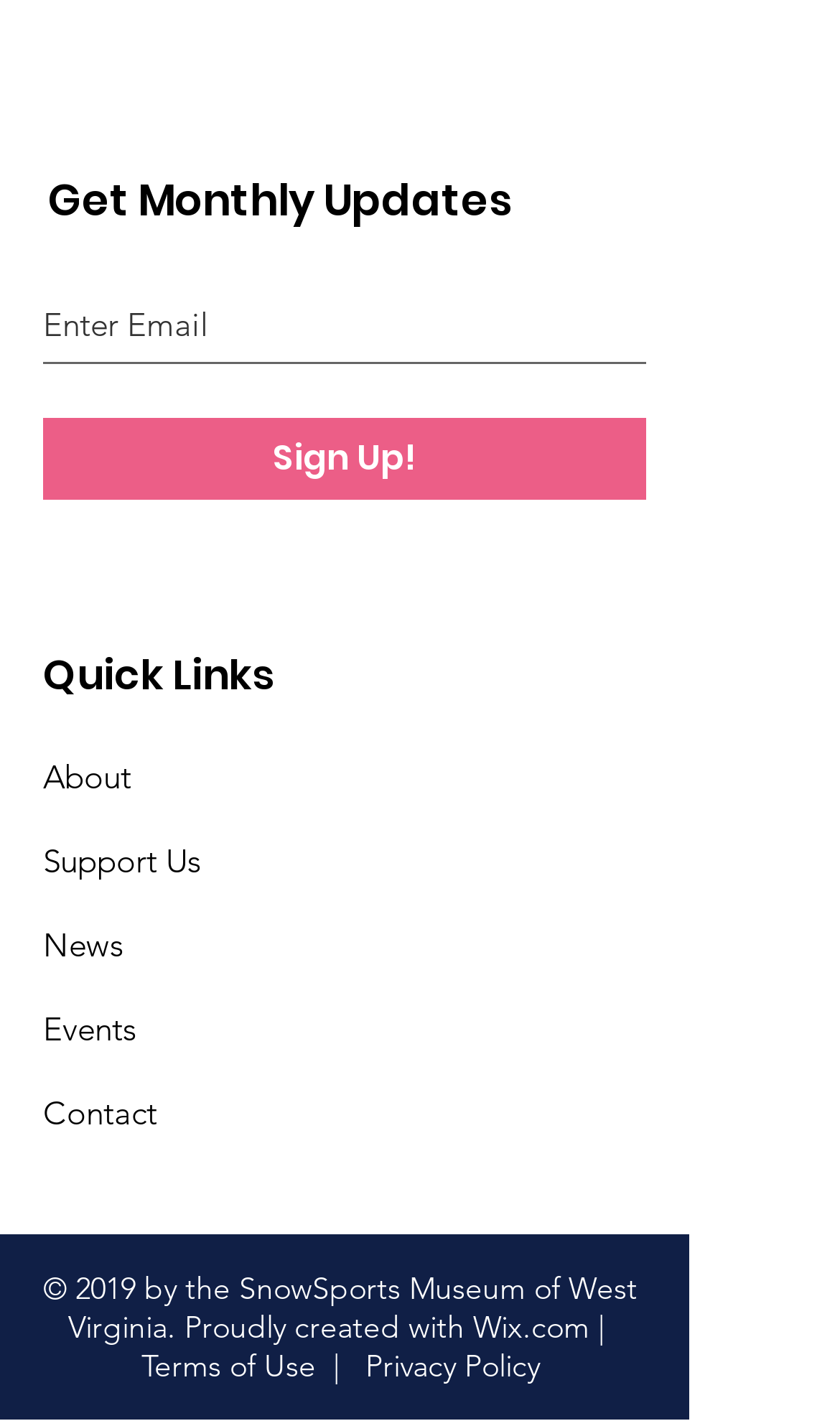Provide a one-word or short-phrase answer to the question:
What are the links under 'Quick Links'?

About, Support Us, News, Events, Contact